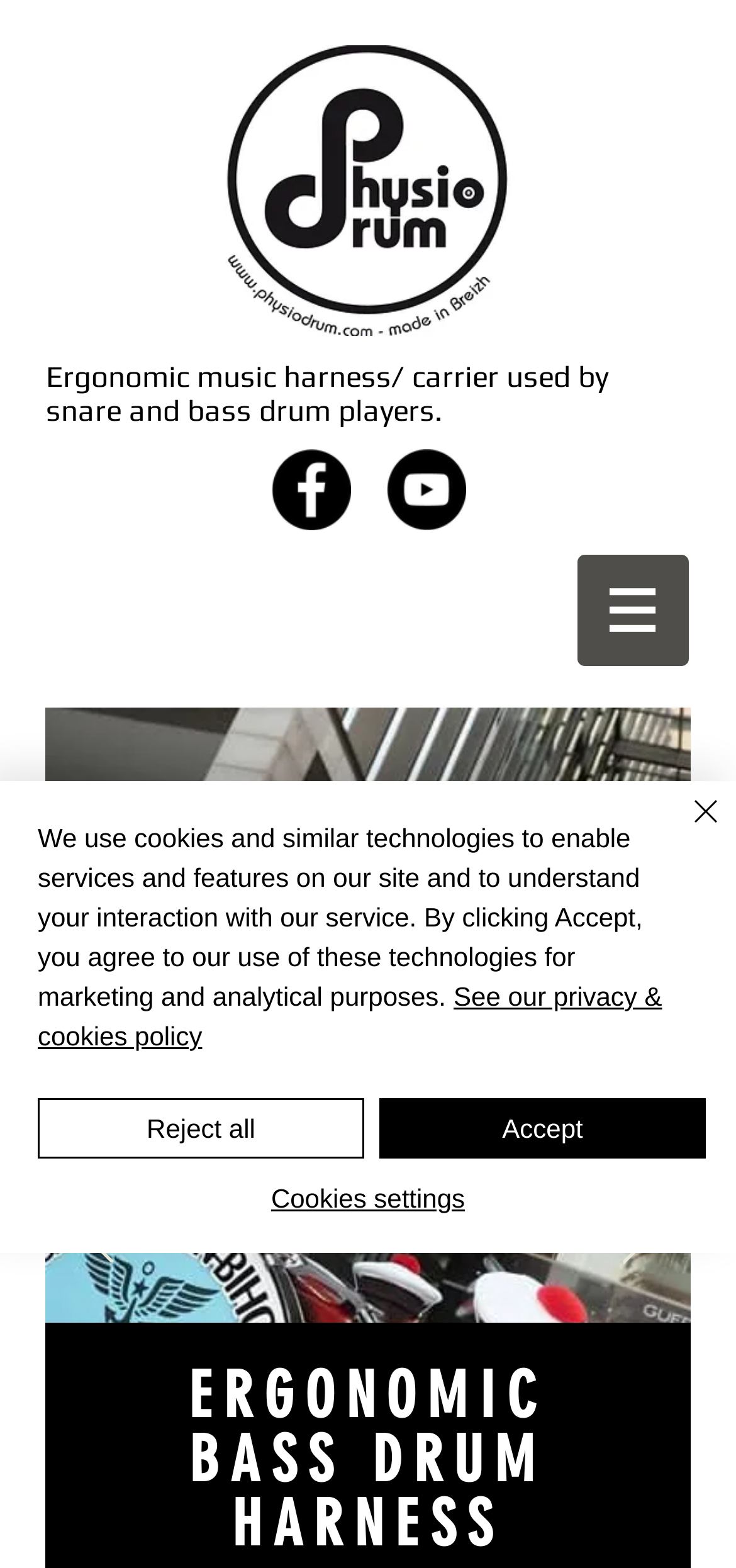Using the elements shown in the image, answer the question comprehensively: How many slideshow navigation buttons are available?

The slideshow navigation buttons can be found in the 'Slideshow' region, which contains two buttons: 'Previous' and 'Next'. These buttons are represented by images with arrow icons.